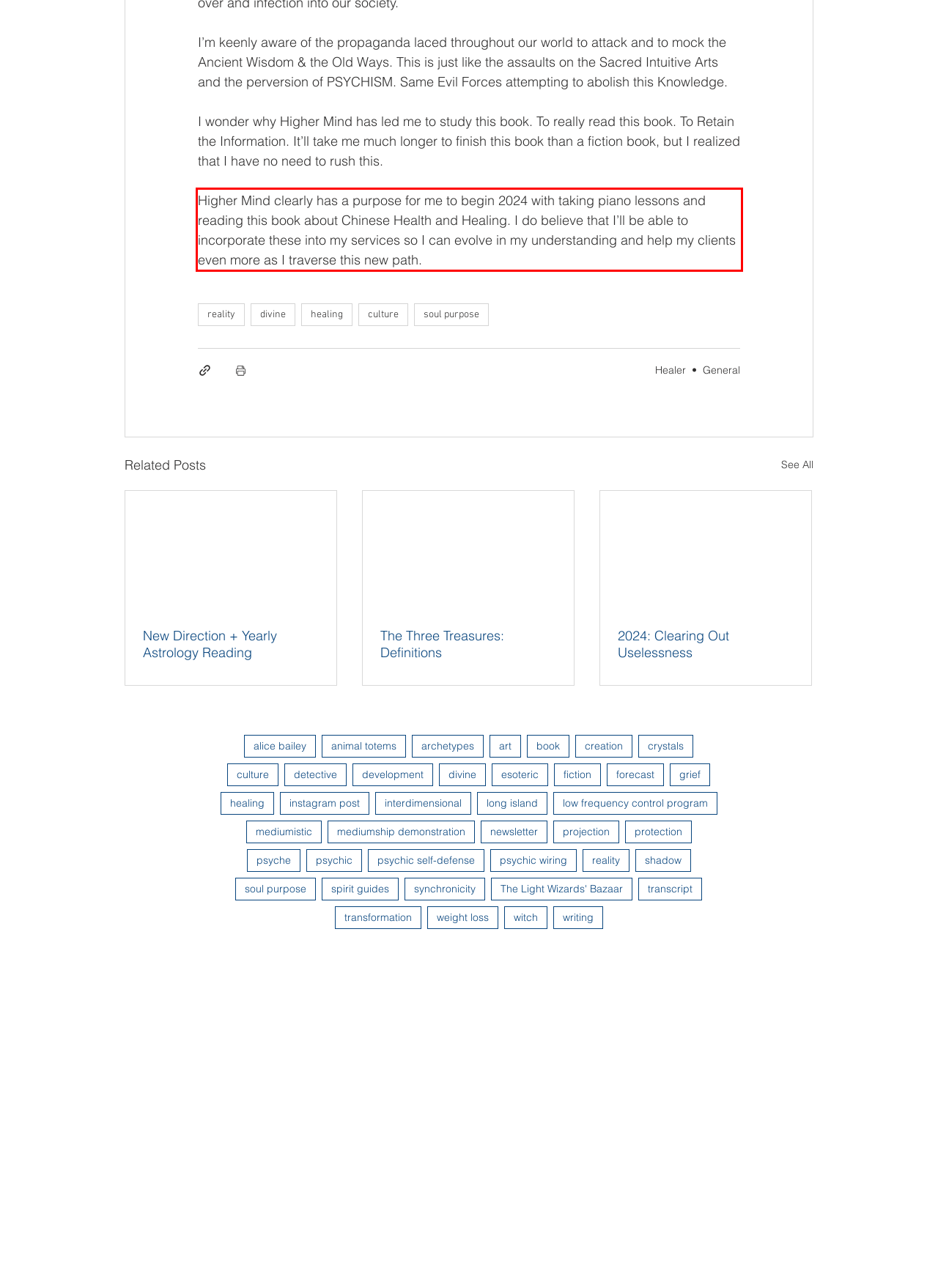Analyze the screenshot of a webpage where a red rectangle is bounding a UI element. Extract and generate the text content within this red bounding box.

Higher Mind clearly has a purpose for me to begin 2024 with taking piano lessons and reading this book about Chinese Health and Healing. I do believe that I’ll be able to incorporate these into my services so I can evolve in my understanding and help my clients even more as I traverse this new path.